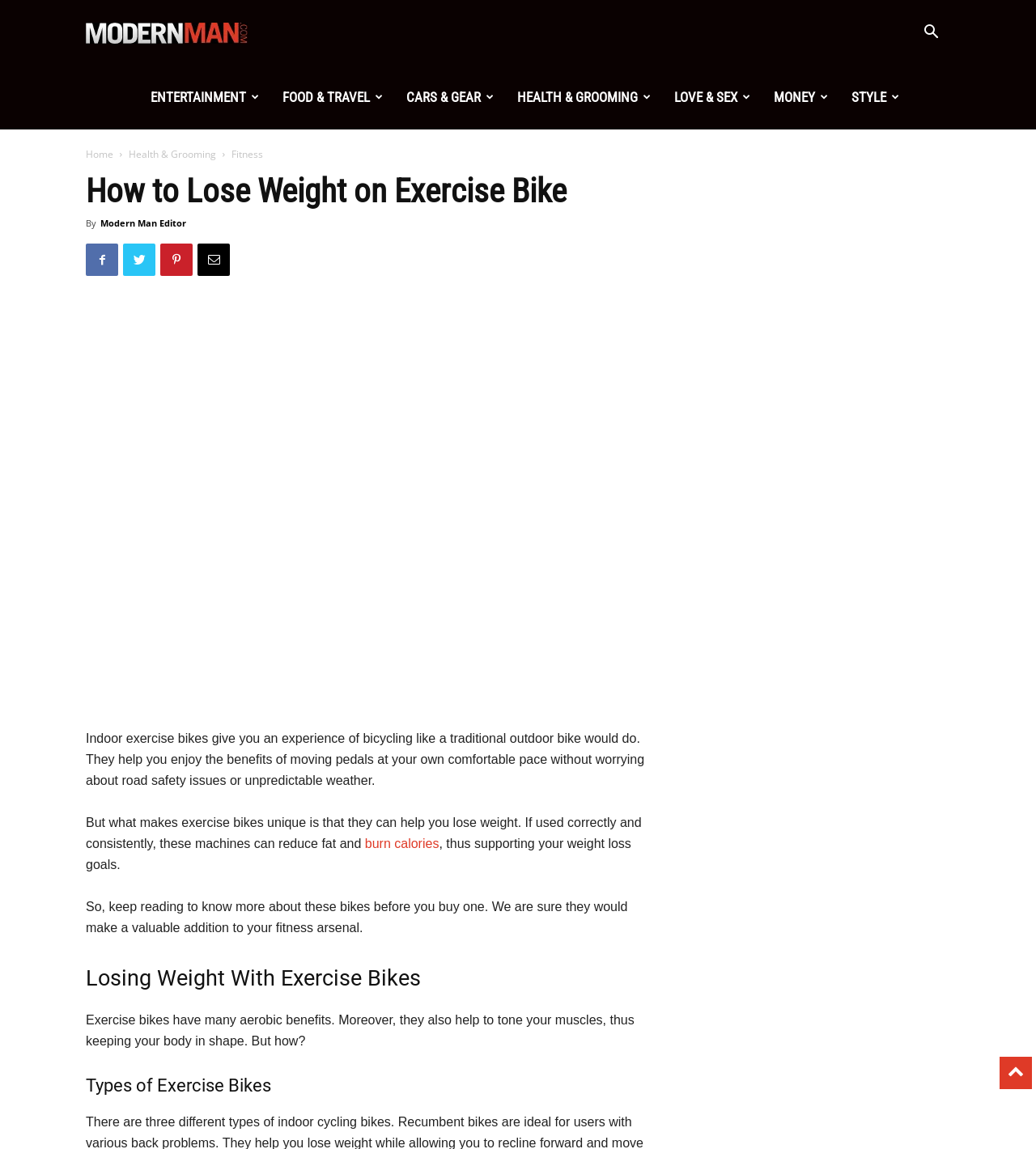Given the description "alt="david marioni OyTv8EC1WX0 unsplash"", provide the bounding box coordinates of the corresponding UI element.

[0.083, 0.266, 0.627, 0.634]